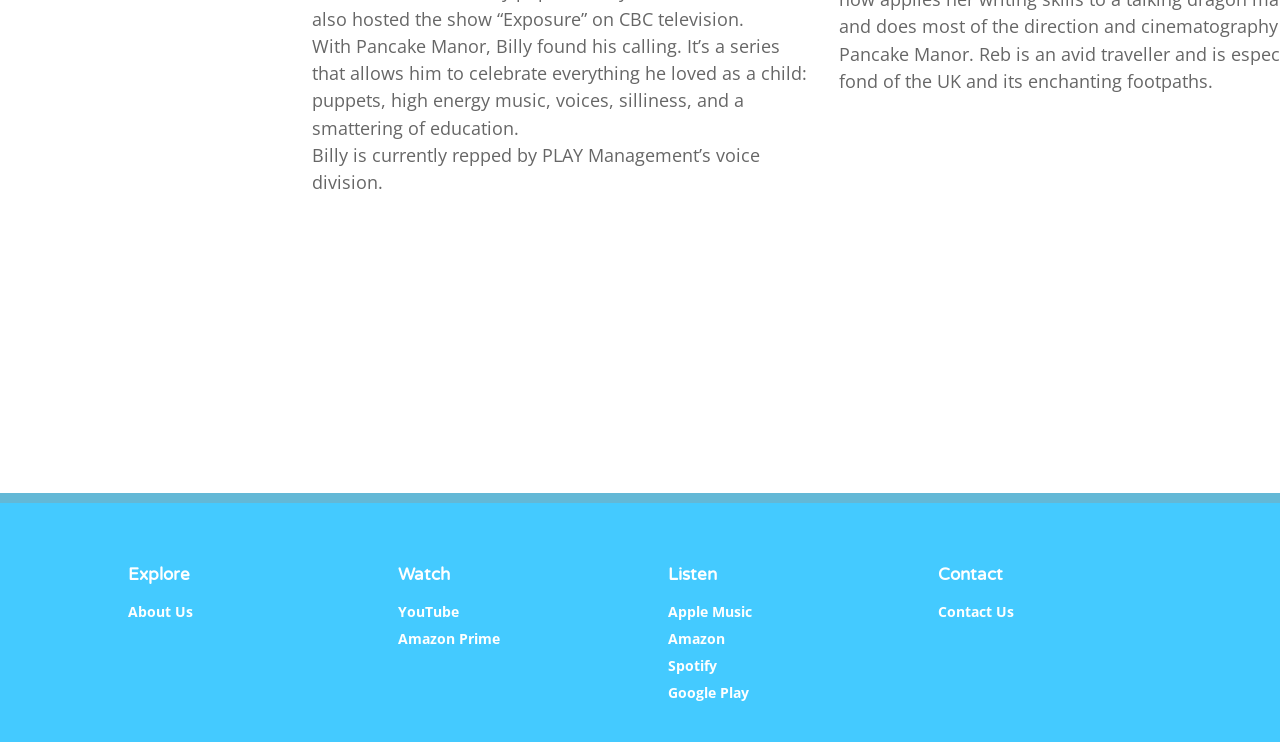Determine the bounding box coordinates of the section to be clicked to follow the instruction: "learn about Billy's background". The coordinates should be given as four float numbers between 0 and 1, formatted as [left, top, right, bottom].

[0.244, 0.046, 0.63, 0.188]